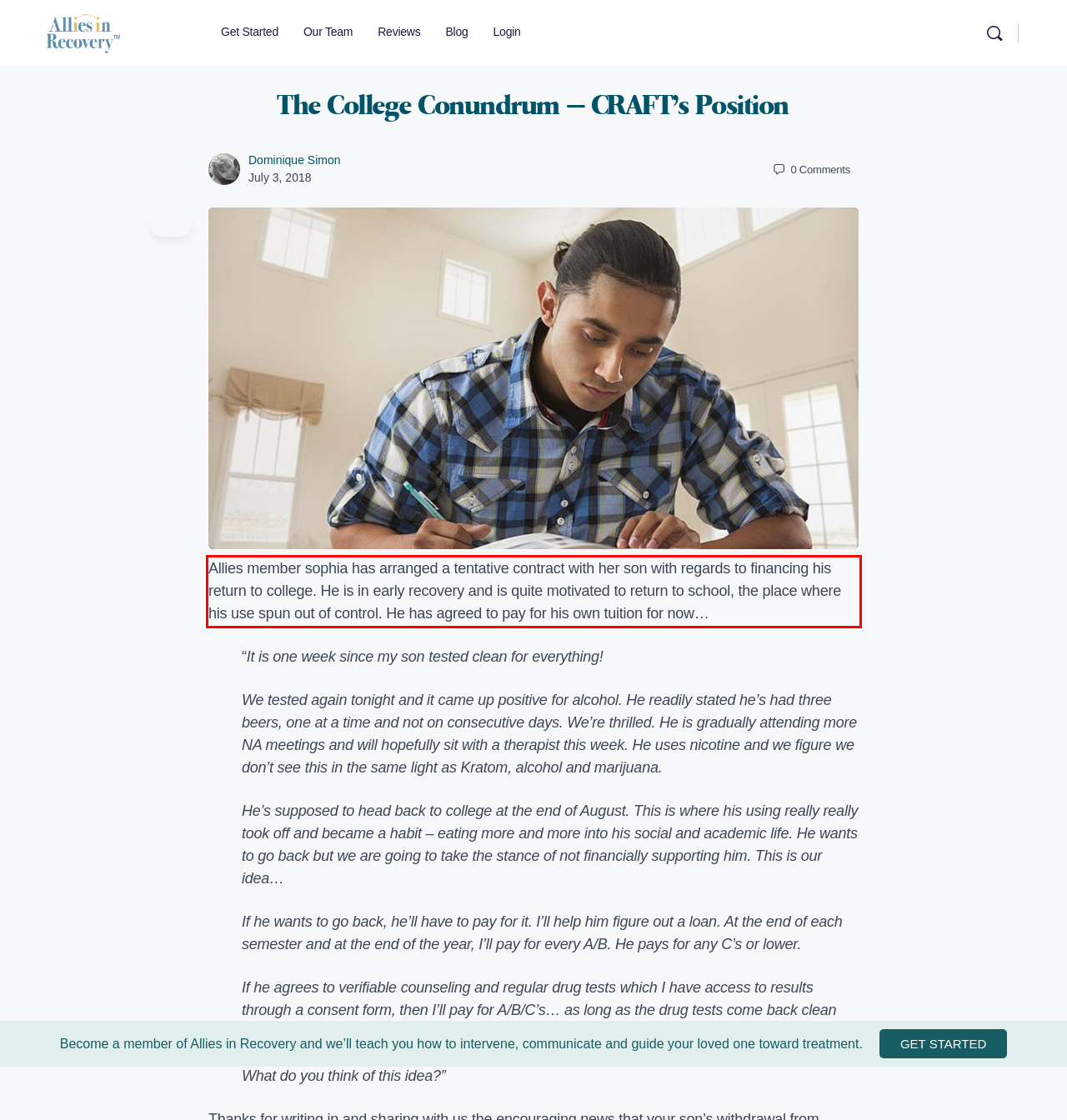Perform OCR on the text inside the red-bordered box in the provided screenshot and output the content.

Allies member sophia has arranged a tentative contract with her son with regards to financing his return to college. He is in early recovery and is quite motivated to return to school, the place where his use spun out of control. He has agreed to pay for his own tuition for now…